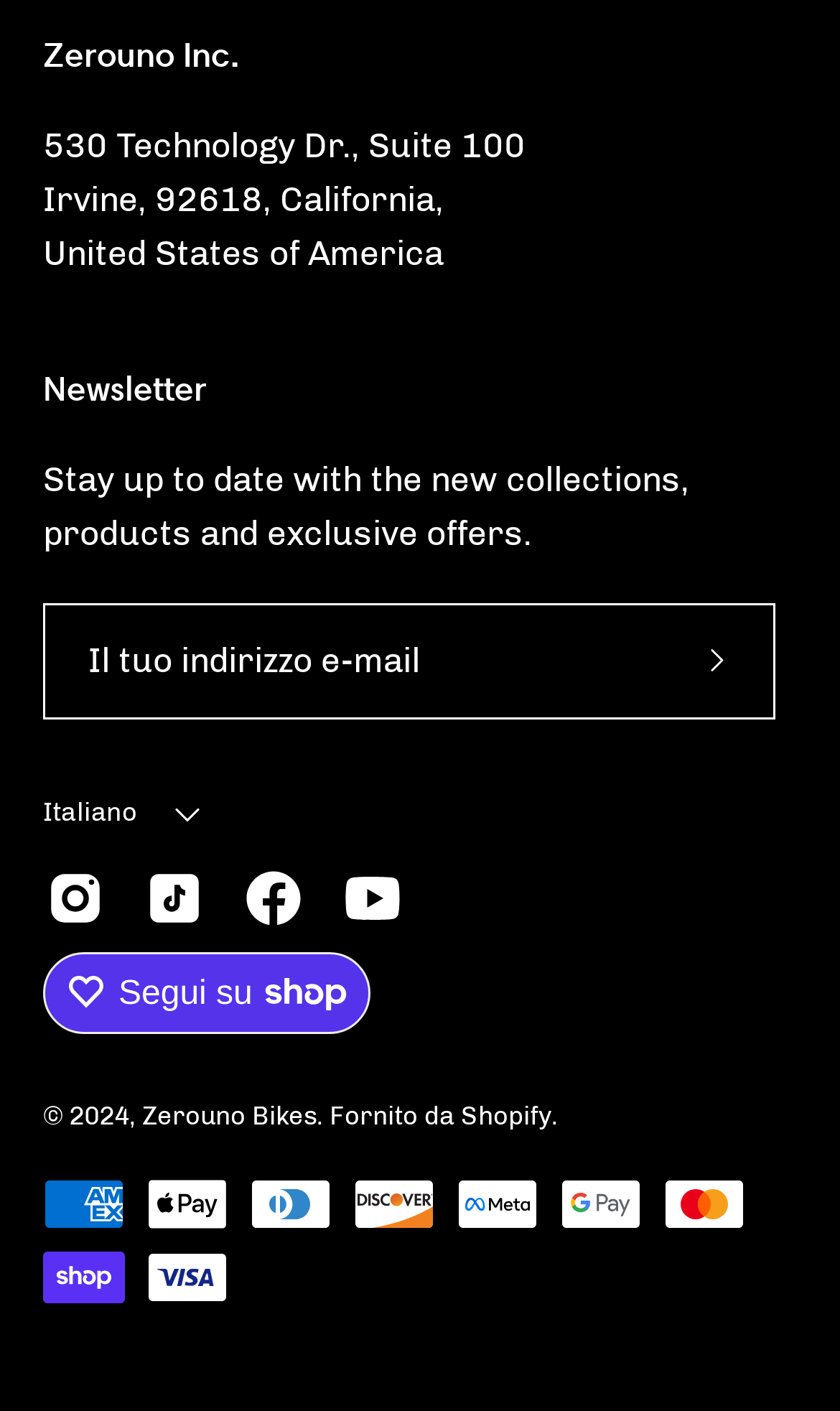What is the copyright year?
Based on the screenshot, answer the question with a single word or phrase.

2024